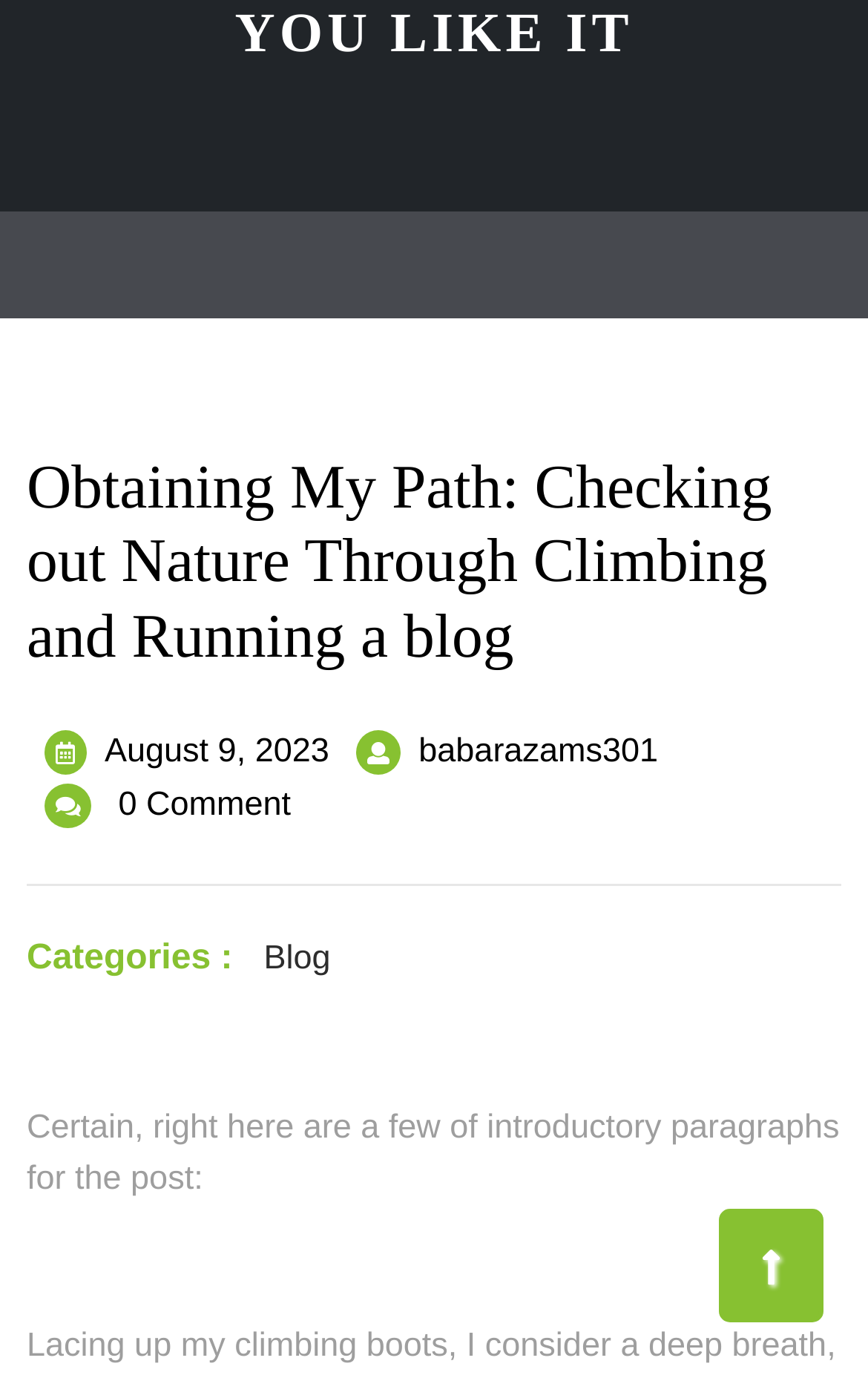What is the purpose of the link at the bottom of the page?
Please give a well-detailed answer to the question.

I found the purpose of the link at the bottom of the page by looking at the link element with the text ' Back to Top', which is located at the bottom of the page and has a bounding box with a y1 coordinate greater than all other elements.